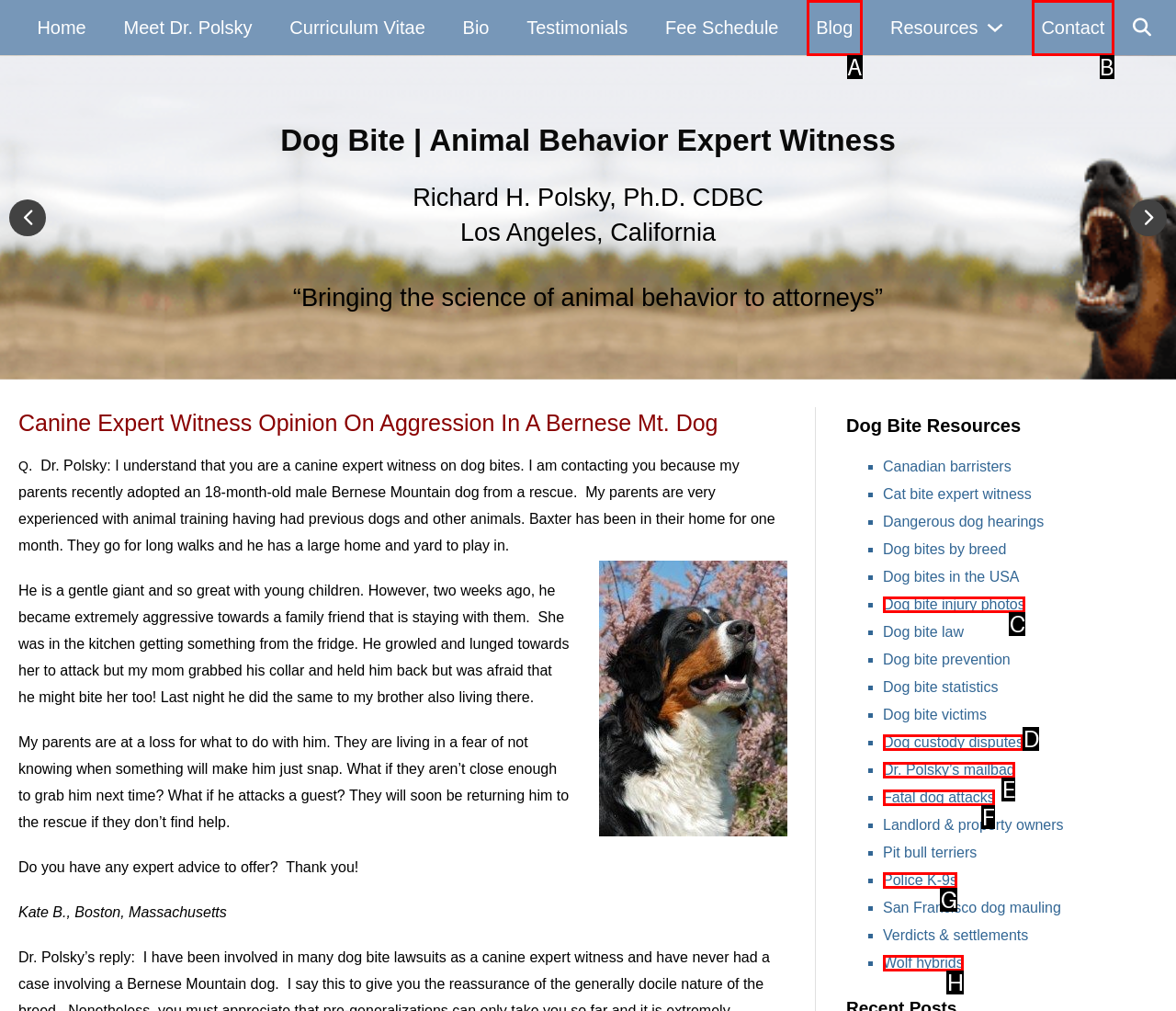Given the instruction: Click on the 'Contact' link, which HTML element should you click on?
Answer with the letter that corresponds to the correct option from the choices available.

B